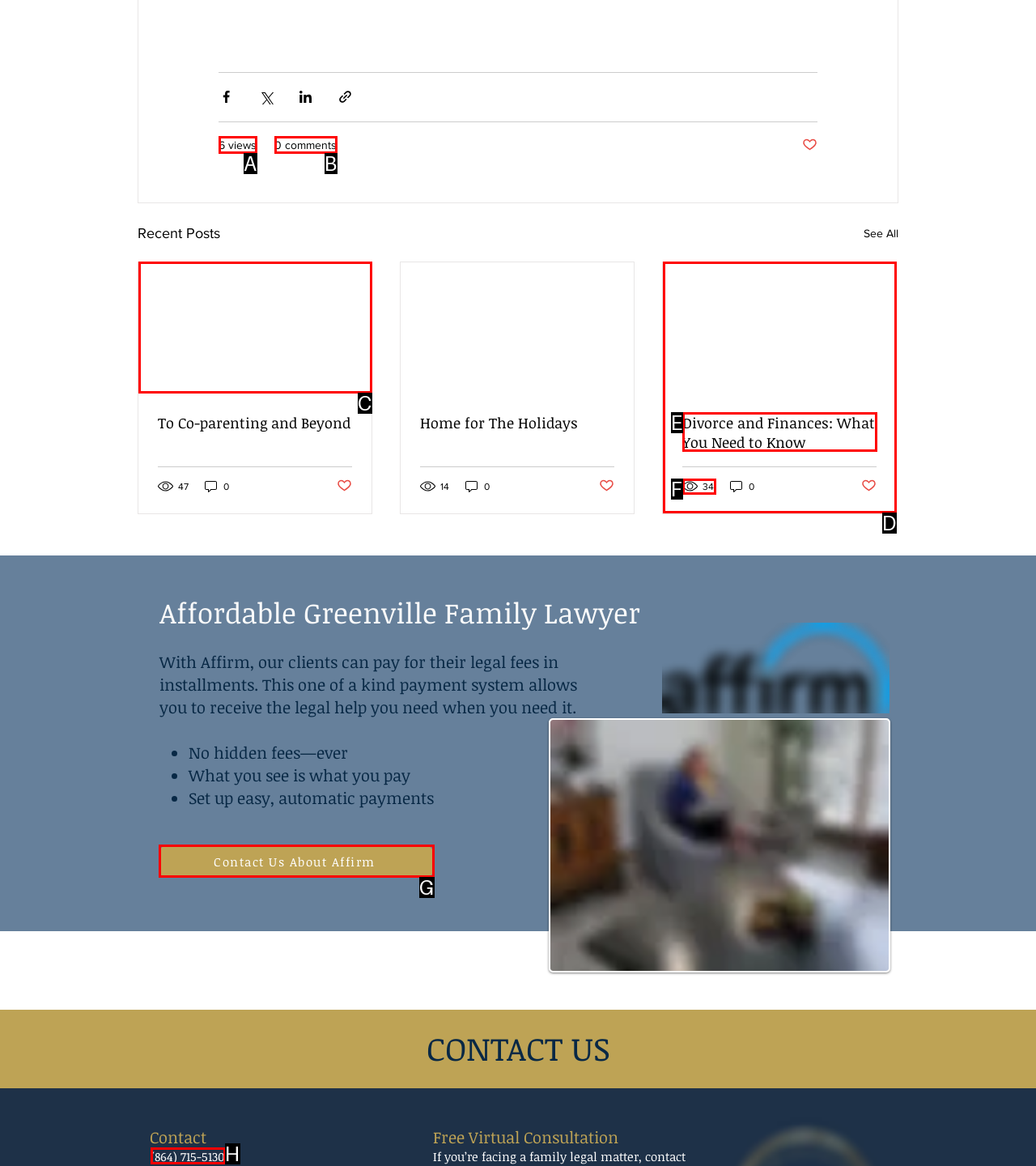Select the option that matches the description: Contact Us About Affirm. Answer with the letter of the correct option directly.

G